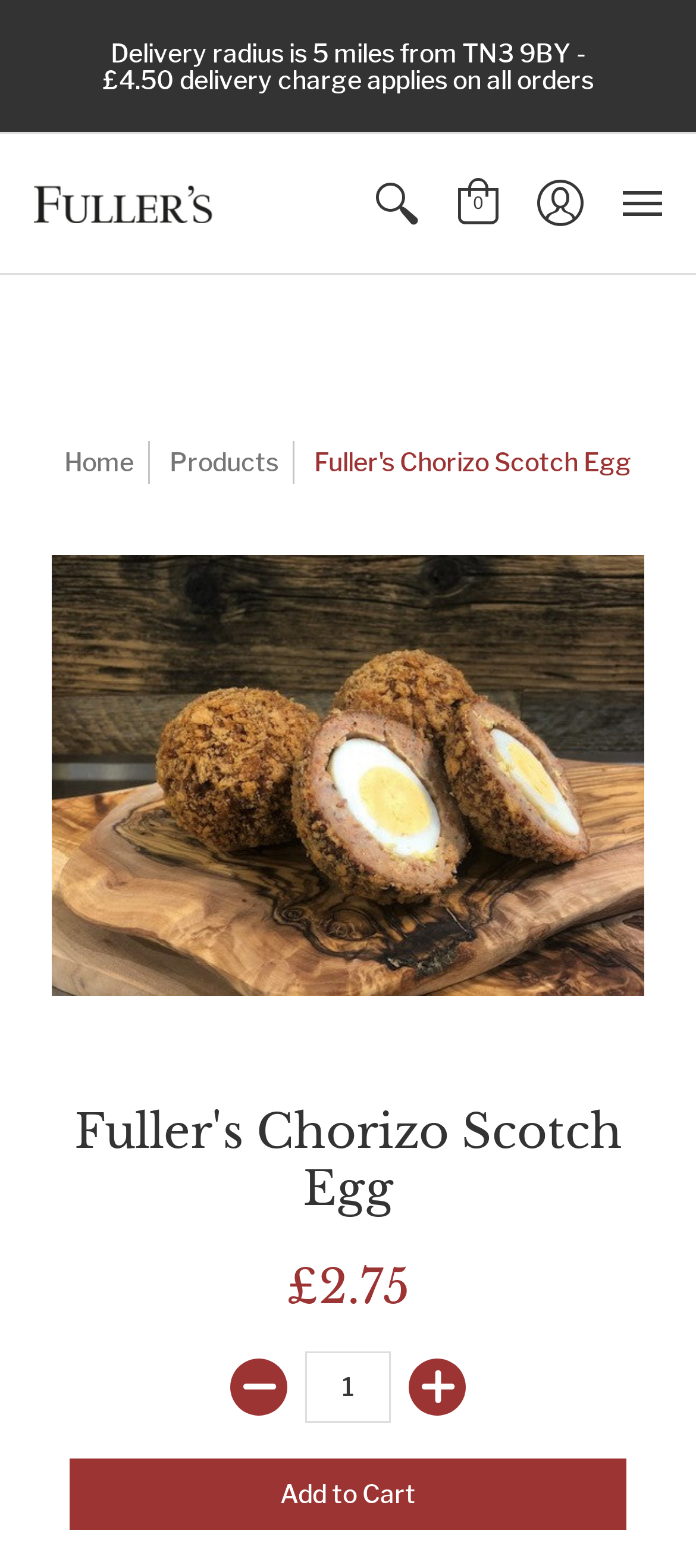Using the information in the image, give a comprehensive answer to the question: 
What is the minimum quantity of the product that can be added to the cart?

The spinbutton below the product image has a valuemin of 1, which indicates that the minimum quantity of the product that can be added to the cart is 1.